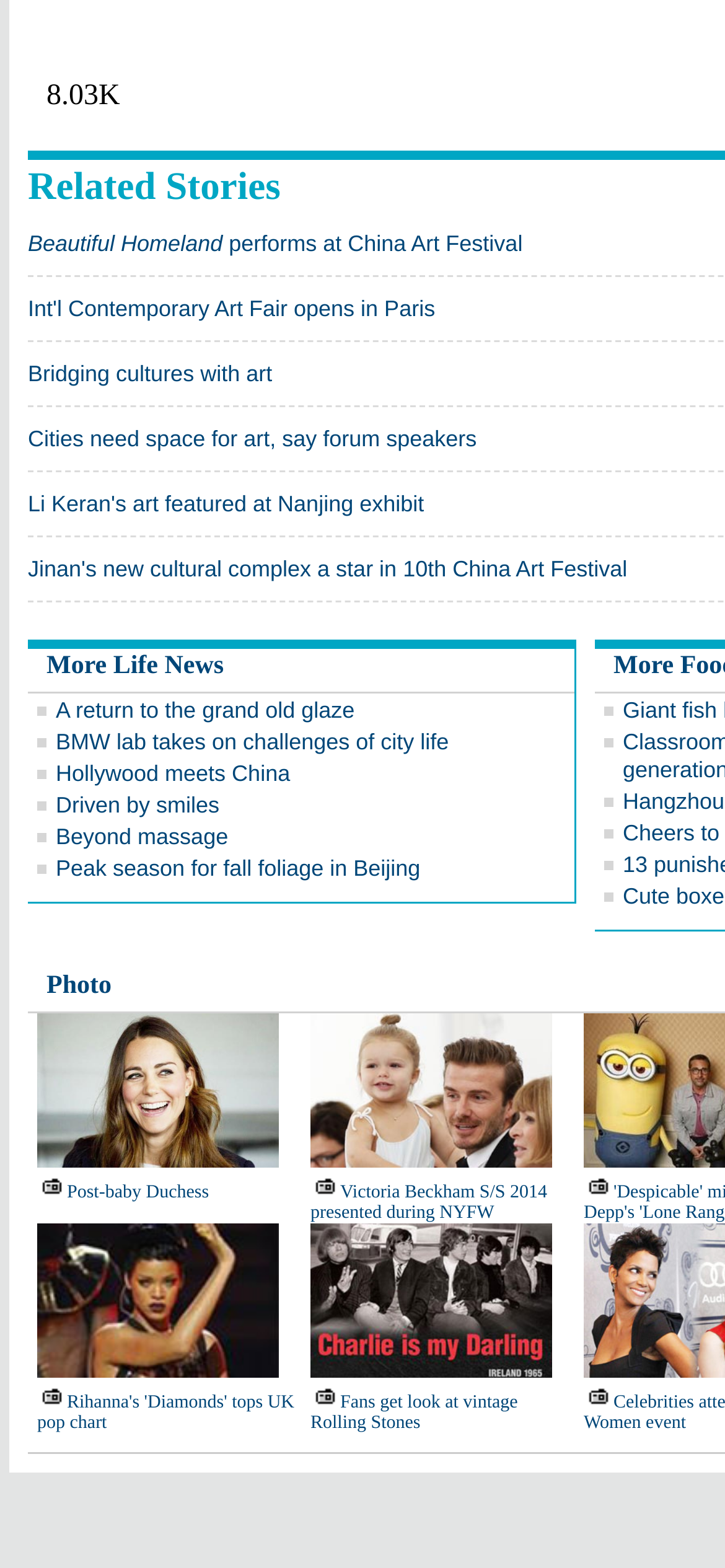Please determine the bounding box coordinates, formatted as (top-left x, top-left y, bottom-right x, bottom-right y), with all values as floating point numbers between 0 and 1. Identify the bounding box of the region described as: parent_node: Post-baby Duchess

[0.051, 0.646, 0.41, 0.745]